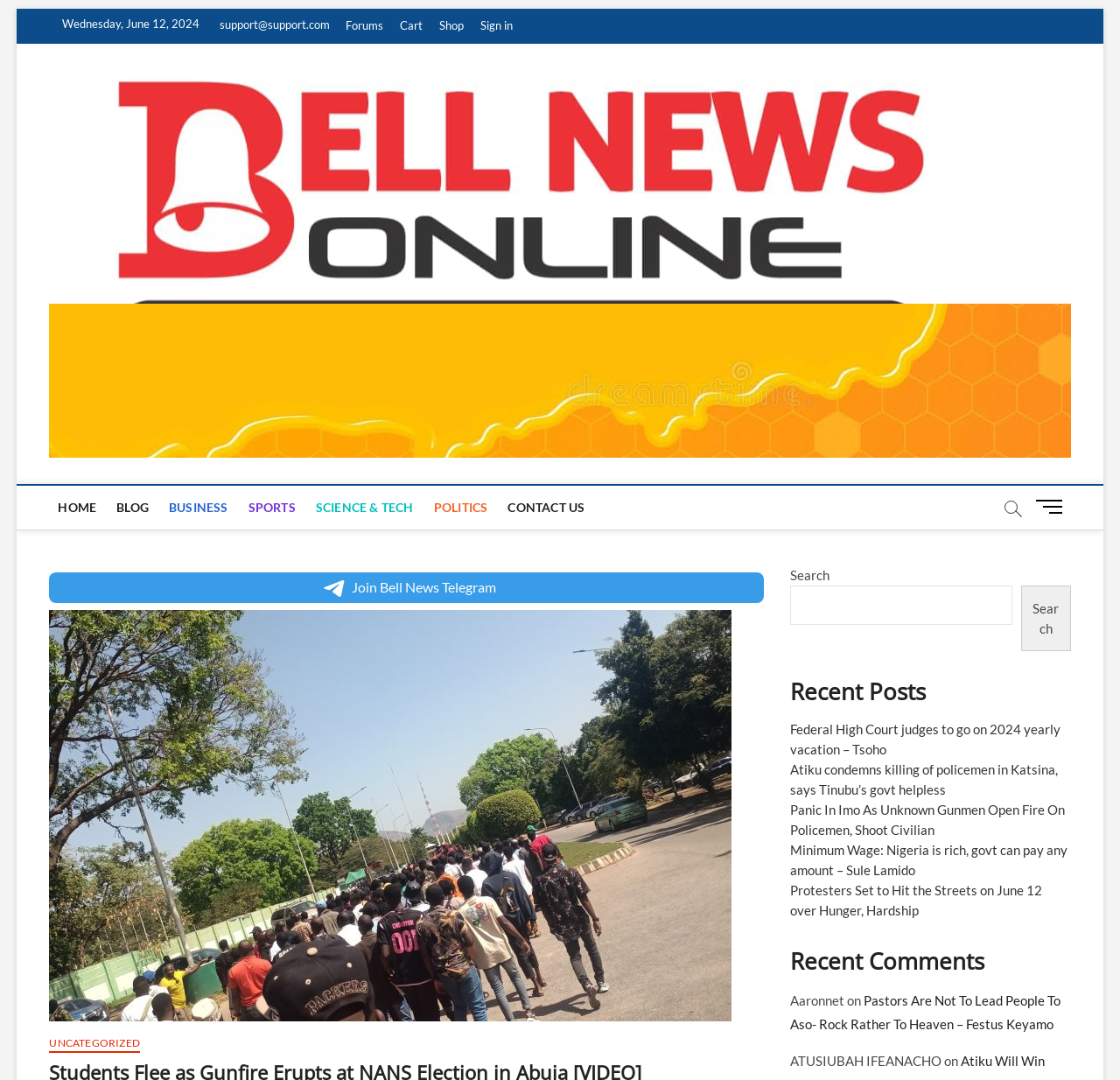Determine the bounding box coordinates of the clickable region to execute the instruction: "Search for something". The coordinates should be four float numbers between 0 and 1, denoted as [left, top, right, bottom].

[0.706, 0.542, 0.904, 0.579]